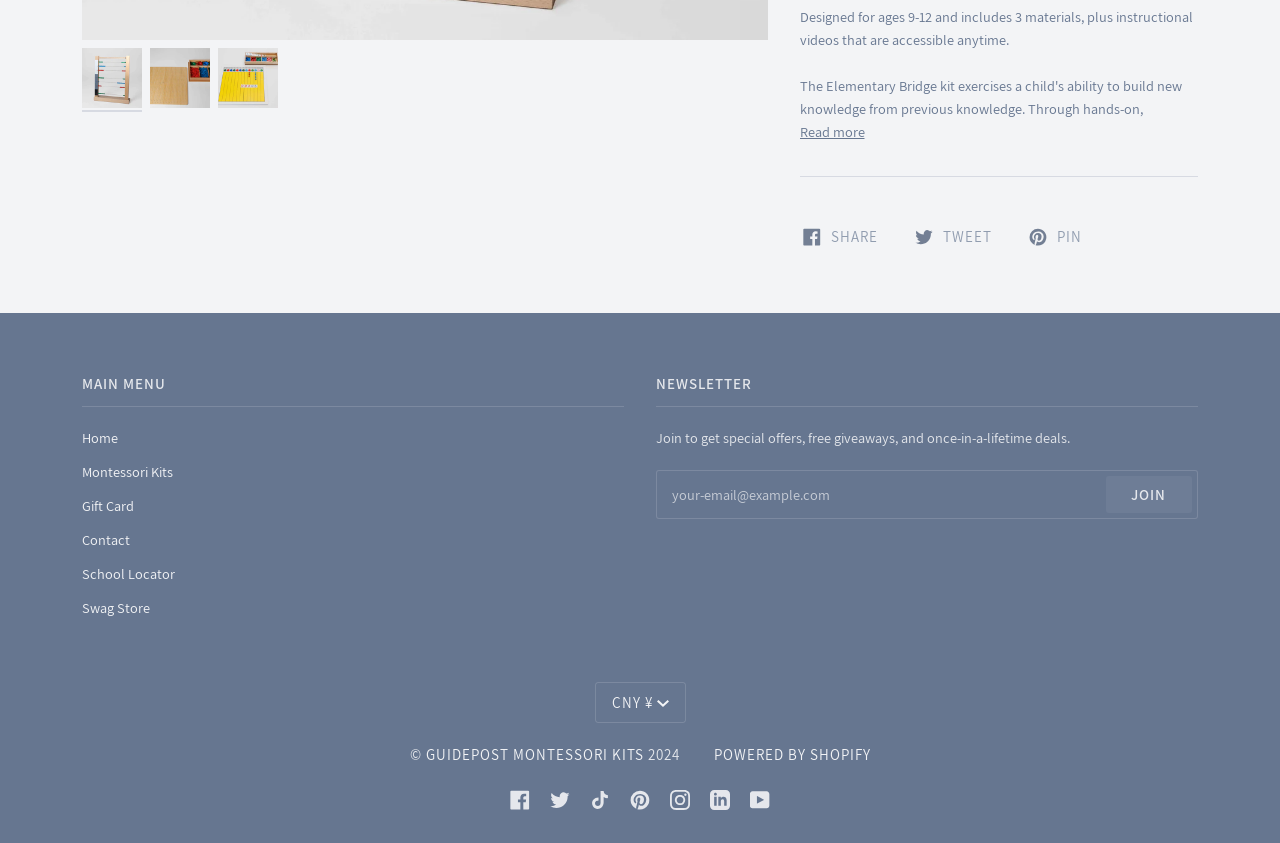Locate the bounding box coordinates for the element described below: "CNY ¥". The coordinates must be four float values between 0 and 1, formatted as [left, top, right, bottom].

[0.464, 0.809, 0.536, 0.858]